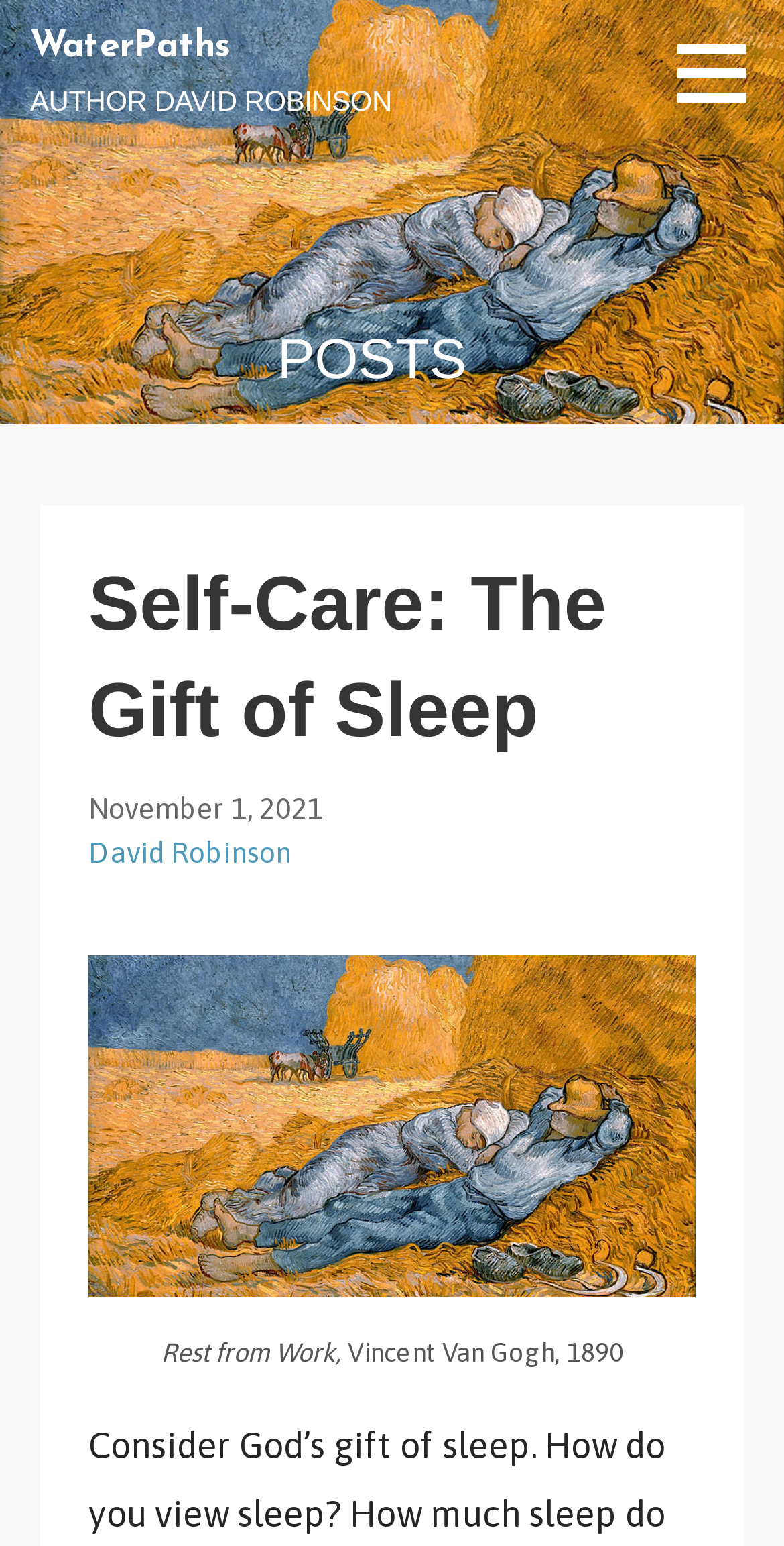Locate the bounding box for the described UI element: "David Robinson". Ensure the coordinates are four float numbers between 0 and 1, formatted as [left, top, right, bottom].

[0.113, 0.541, 0.372, 0.562]